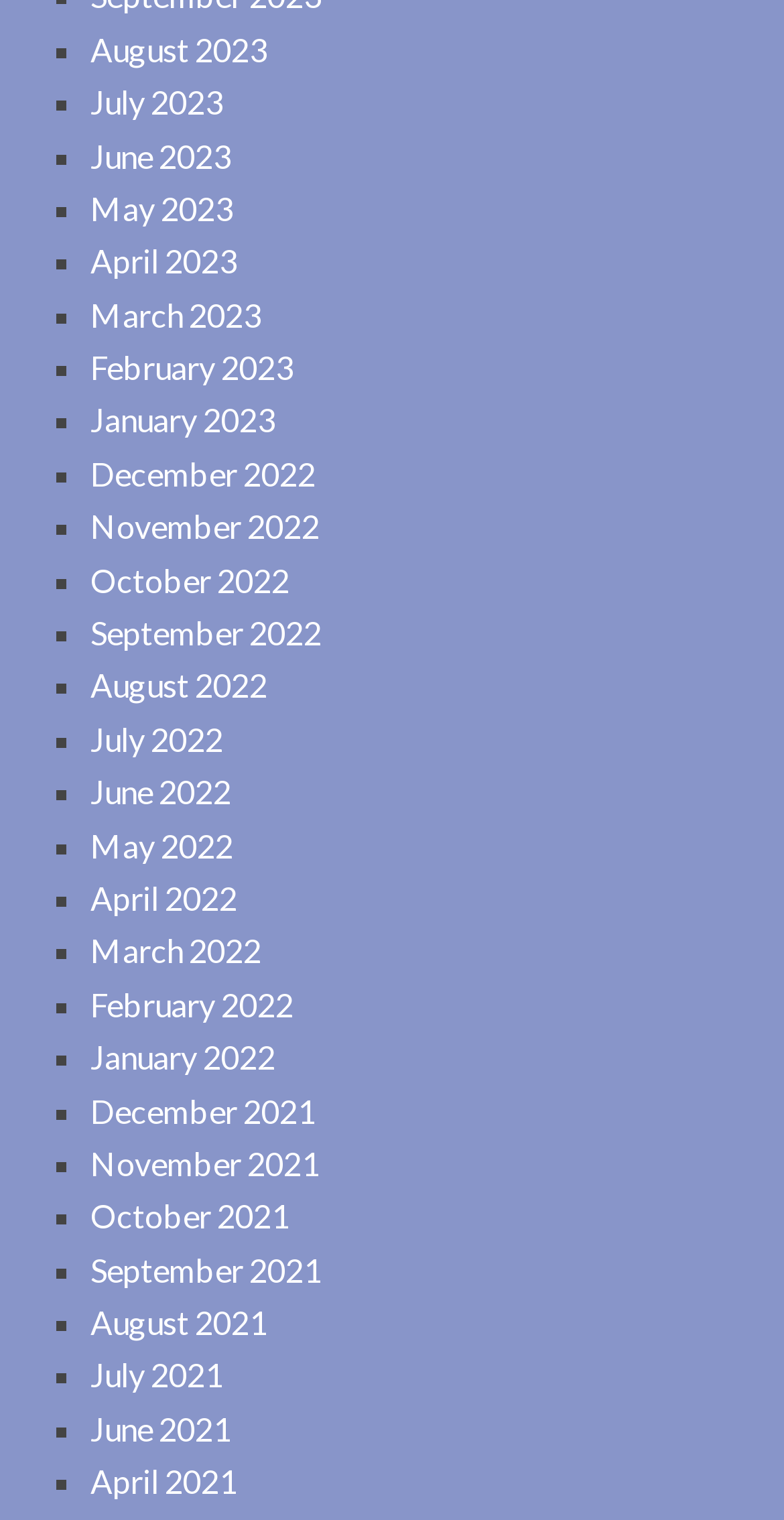Predict the bounding box coordinates of the area that should be clicked to accomplish the following instruction: "View July 2022". The bounding box coordinates should consist of four float numbers between 0 and 1, i.e., [left, top, right, bottom].

[0.115, 0.473, 0.285, 0.498]